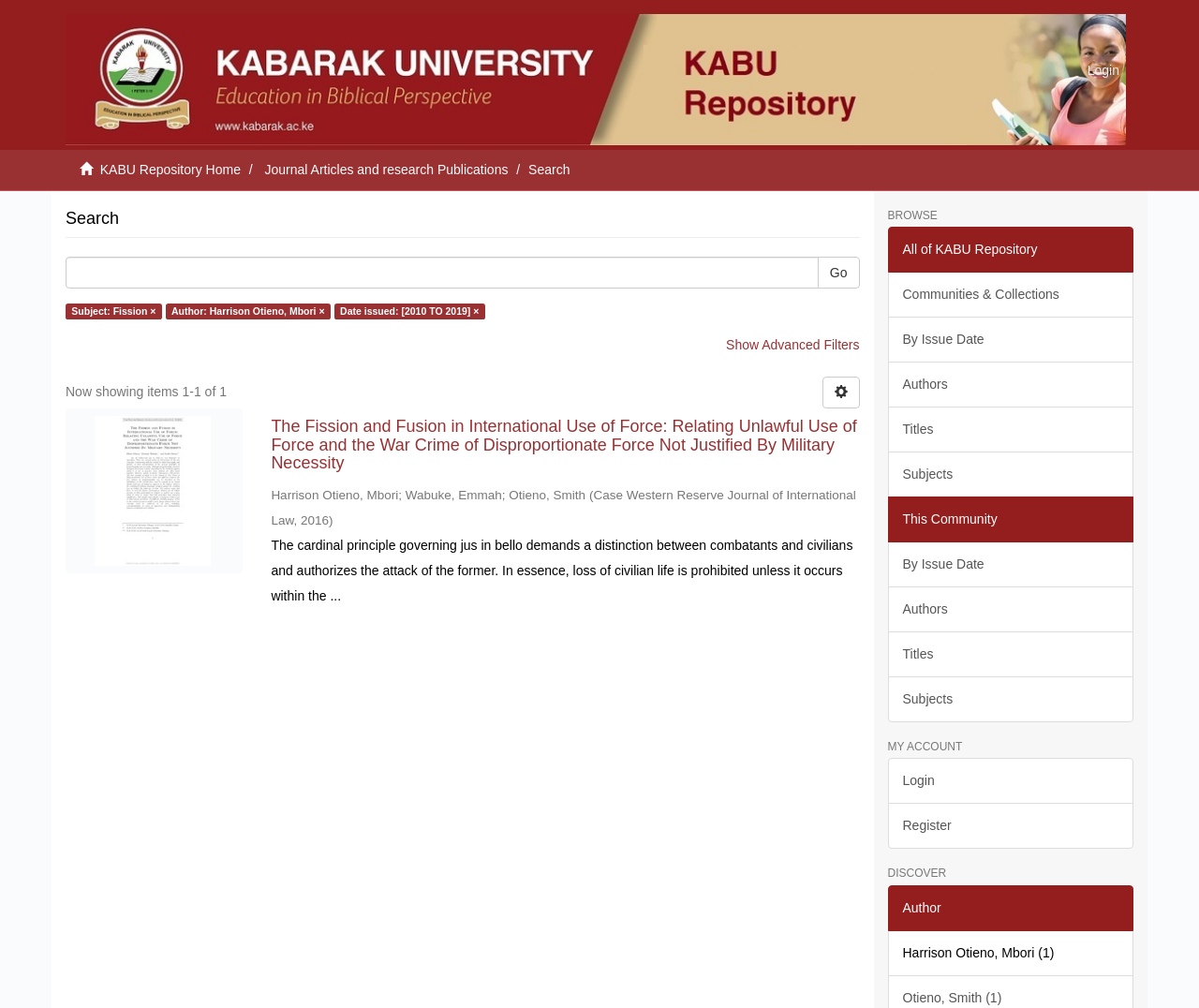Identify the bounding box coordinates of the clickable section necessary to follow the following instruction: "Click the 'Go' button". The coordinates should be presented as four float numbers from 0 to 1, i.e., [left, top, right, bottom].

[0.682, 0.254, 0.717, 0.286]